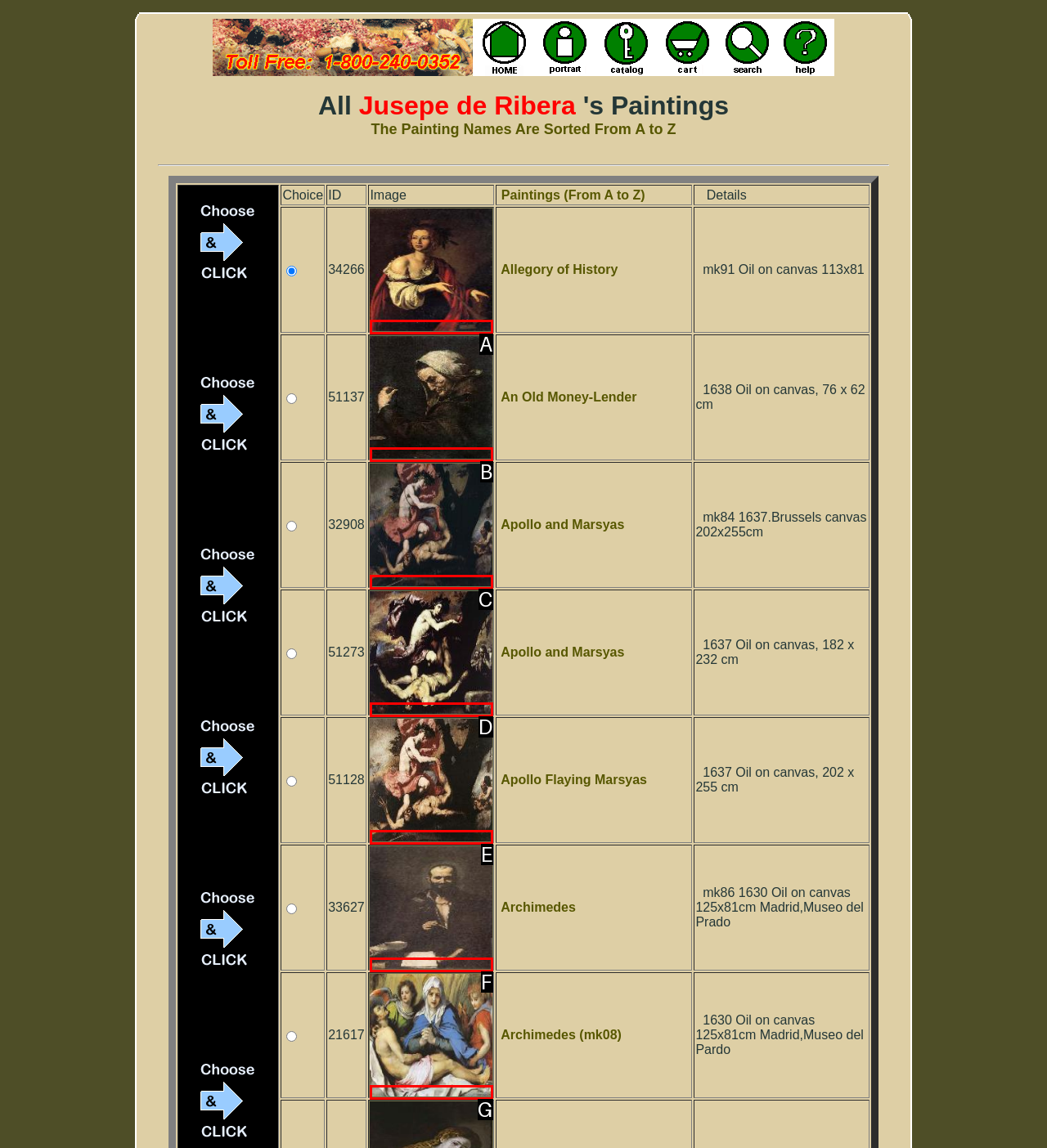Identify the UI element that best fits the description: alt="Archimedes"
Respond with the letter representing the correct option.

F